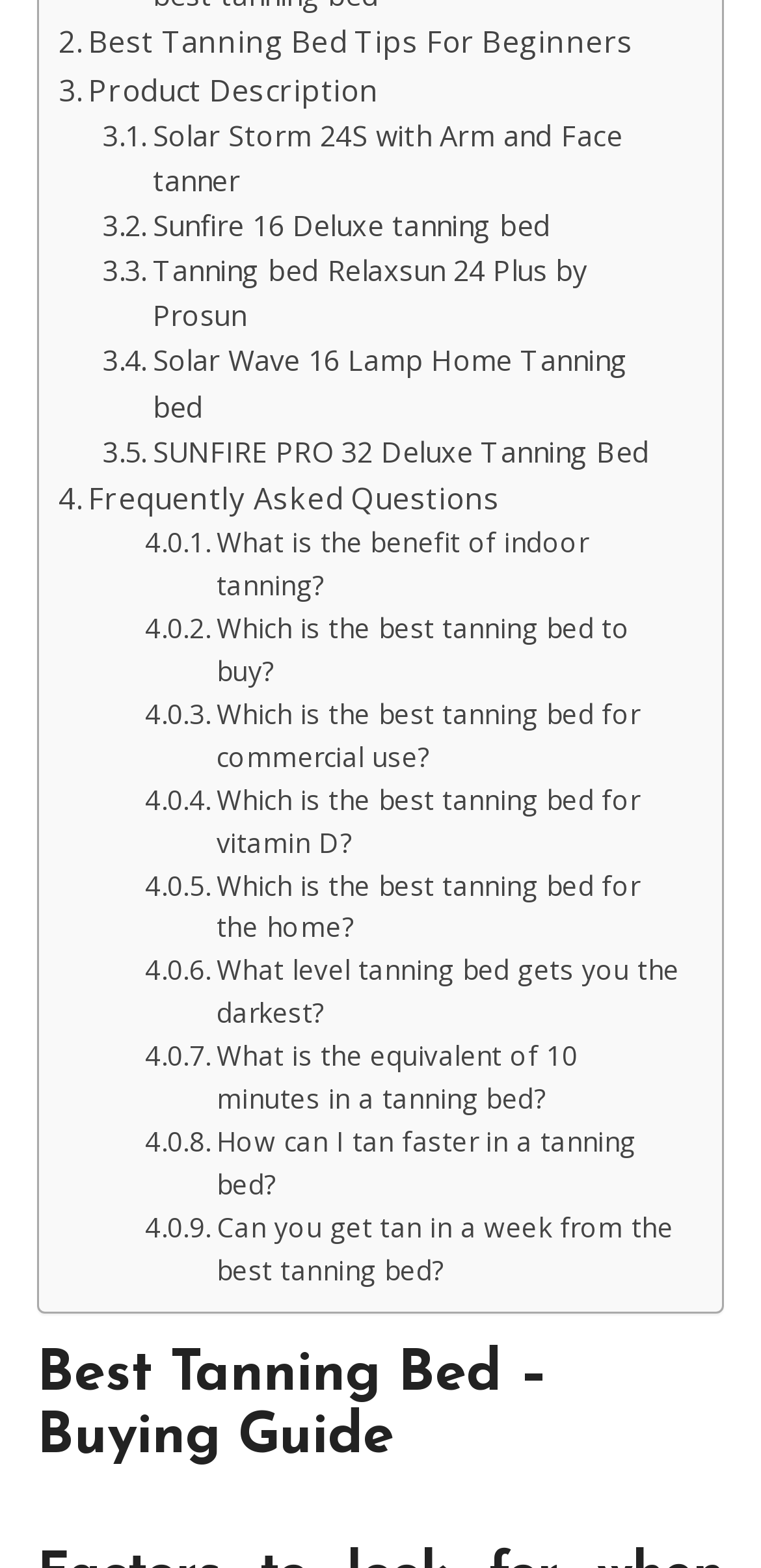Respond with a single word or phrase for the following question: 
What is the purpose of the webpage?

Buying guide